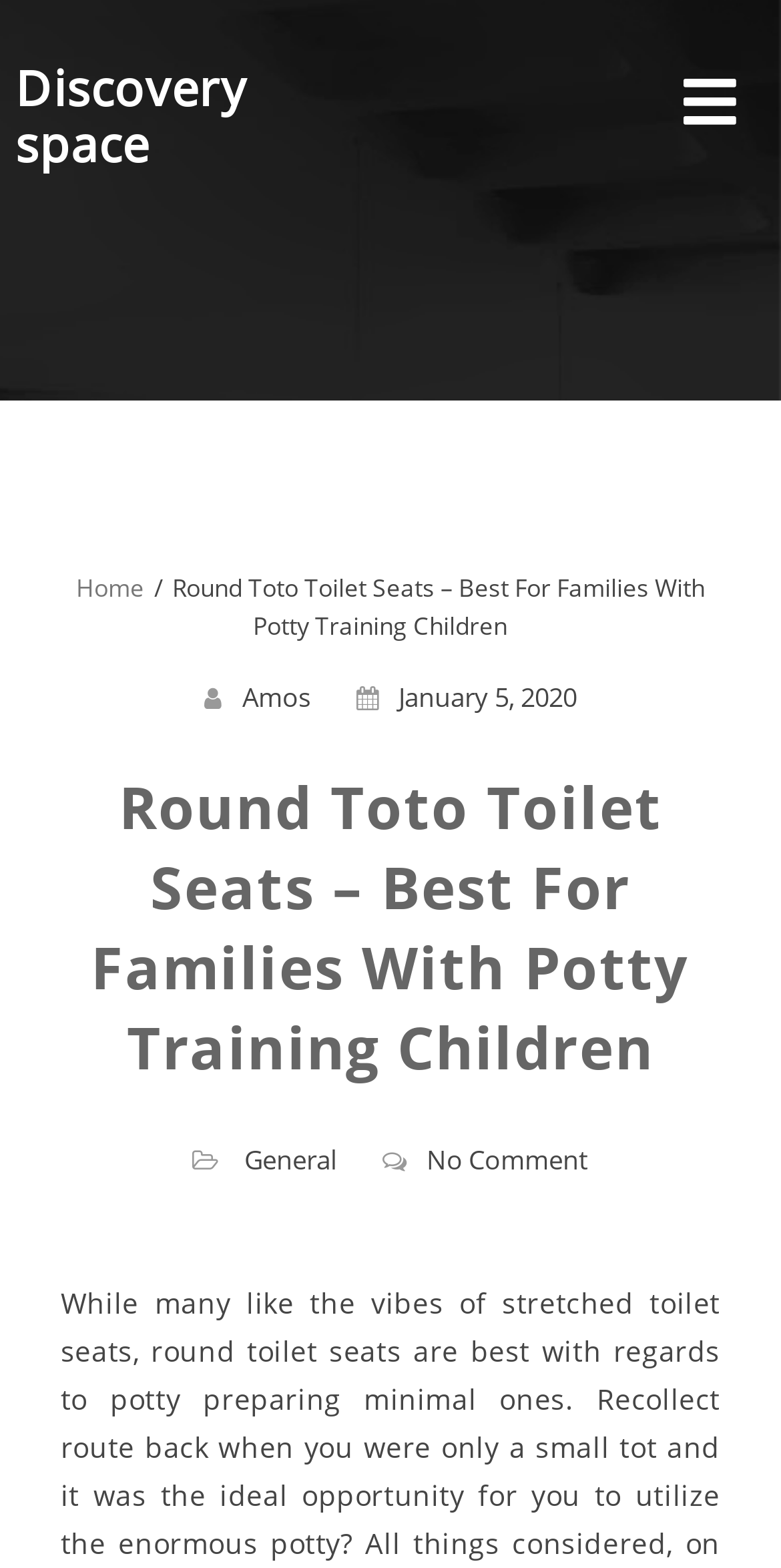Determine the bounding box coordinates of the clickable region to execute the instruction: "go to home page". The coordinates should be four float numbers between 0 and 1, denoted as [left, top, right, bottom].

[0.097, 0.364, 0.185, 0.386]